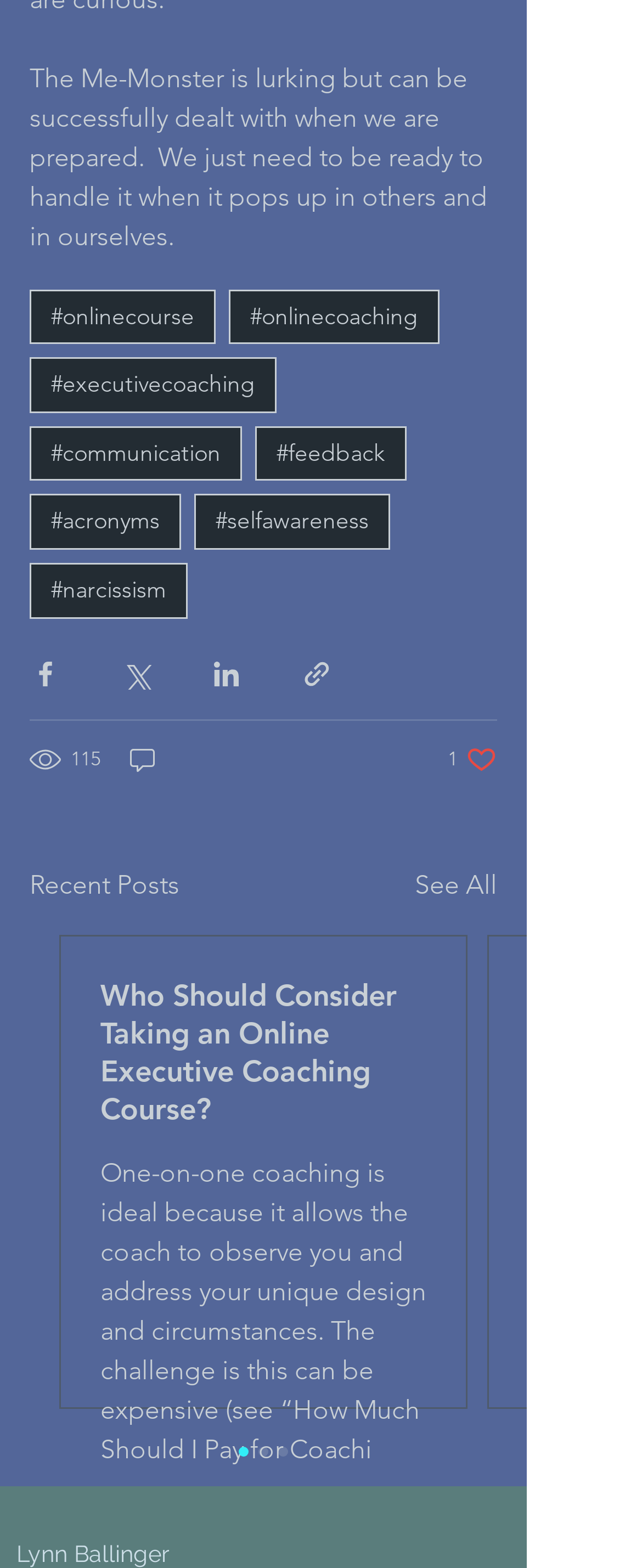Could you determine the bounding box coordinates of the clickable element to complete the instruction: "See all recent posts"? Provide the coordinates as four float numbers between 0 and 1, i.e., [left, top, right, bottom].

[0.646, 0.552, 0.774, 0.577]